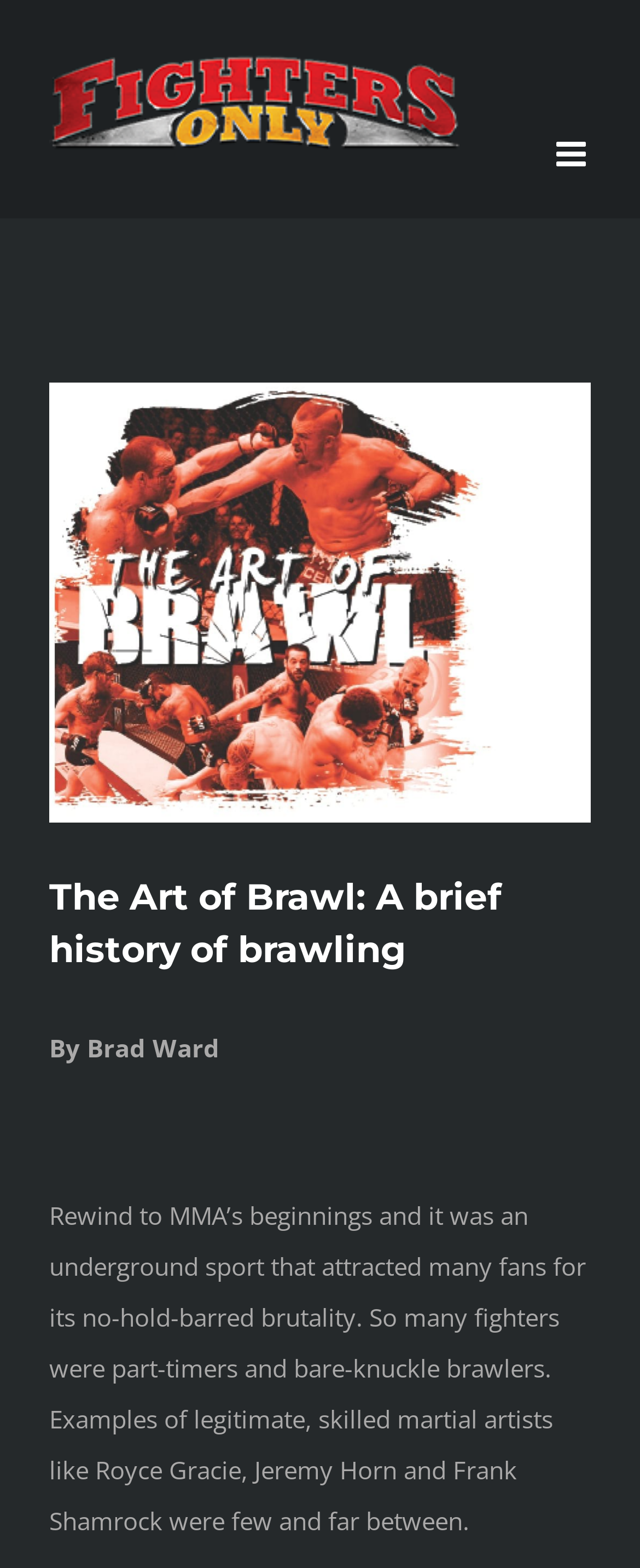Can you determine the main header of this webpage?

The Art of Brawl: A brief history of brawling